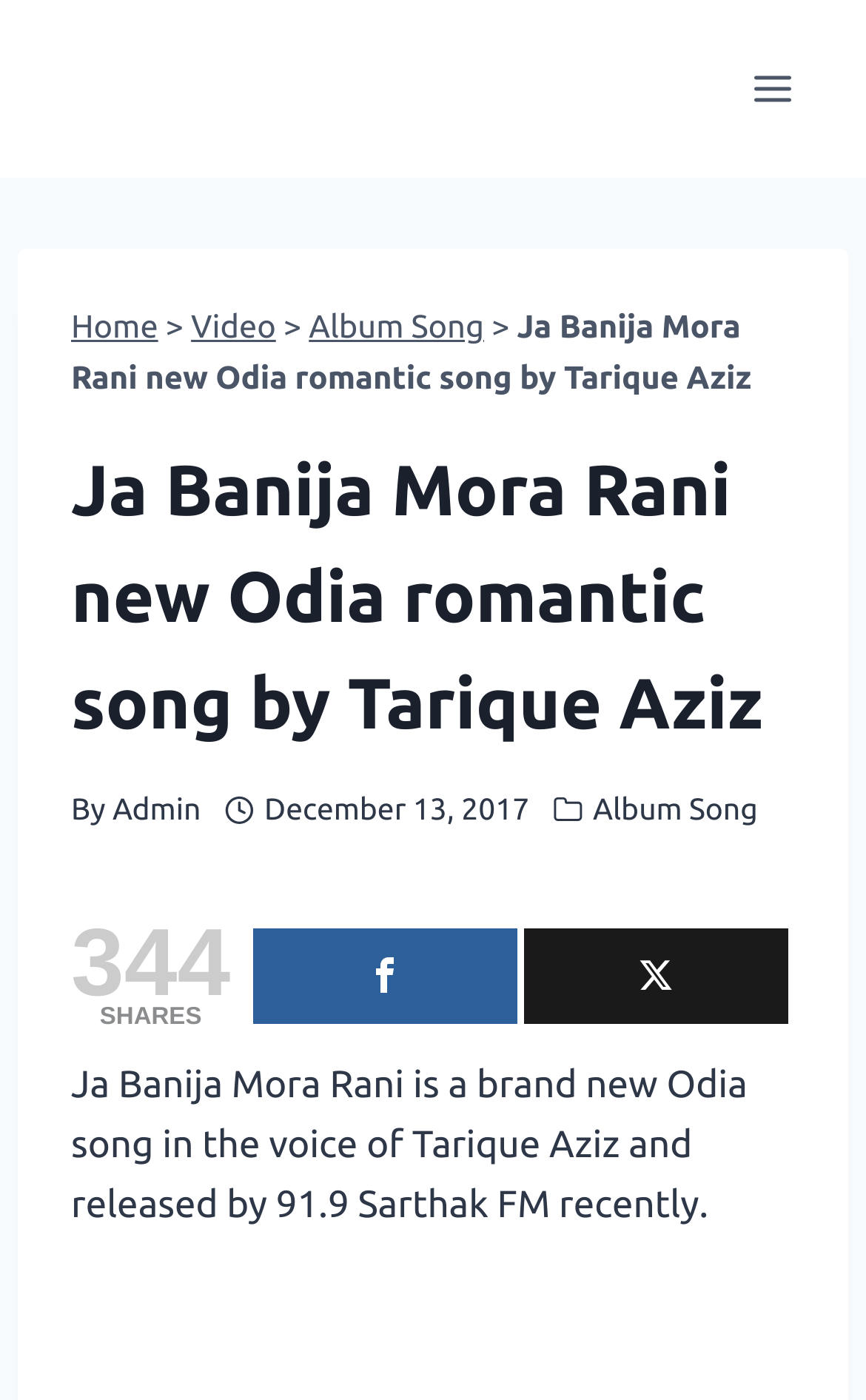Given the element description Album Song, predict the bounding box coordinates for the UI element in the webpage screenshot. The format should be (top-left x, top-left y, bottom-right x, bottom-right y), and the values should be between 0 and 1.

[0.685, 0.565, 0.875, 0.591]